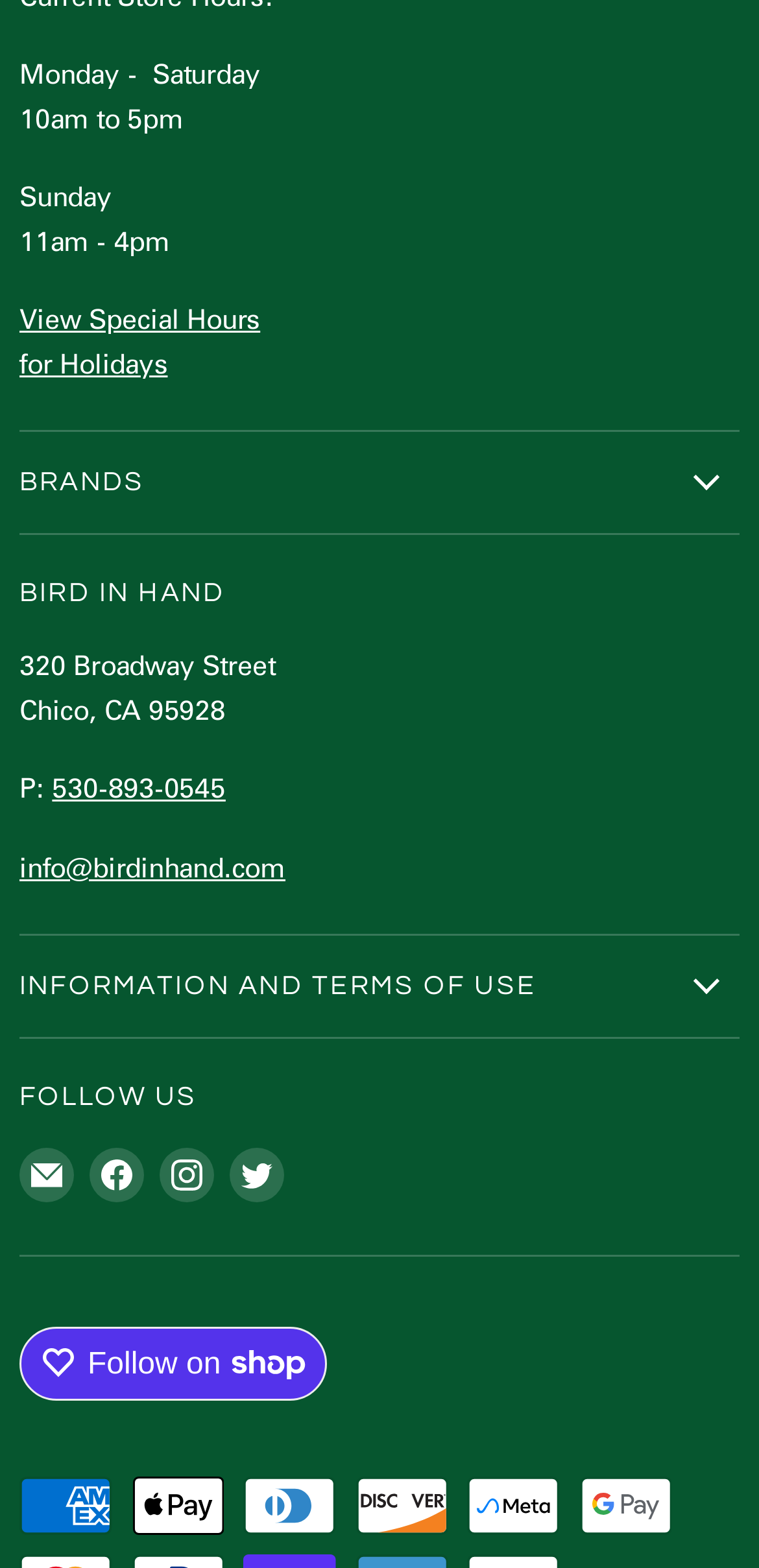Could you find the bounding box coordinates of the clickable area to complete this instruction: "Follow on Shop"?

[0.026, 0.846, 0.431, 0.892]